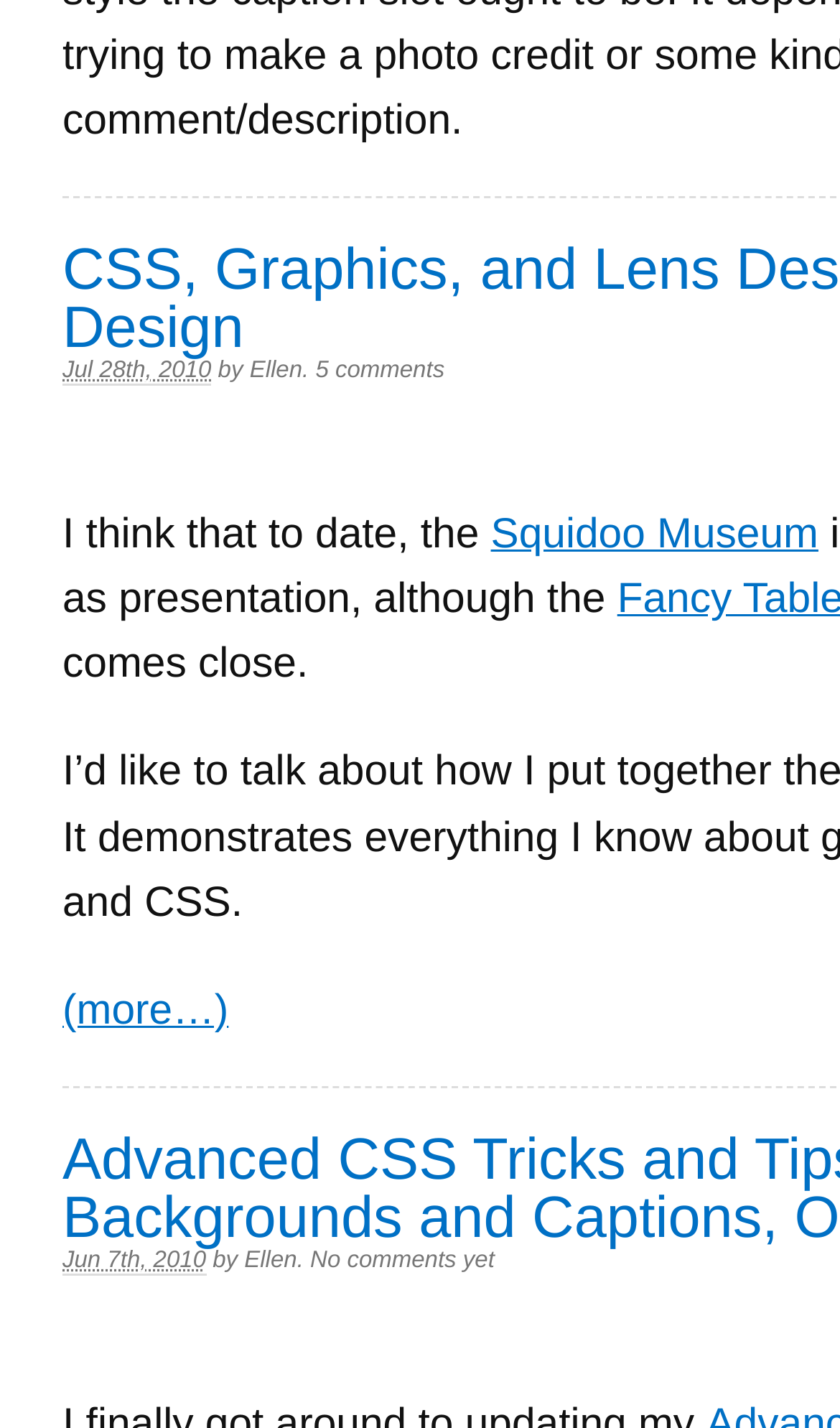Who is the author of the second article? Observe the screenshot and provide a one-word or short phrase answer.

Ellen